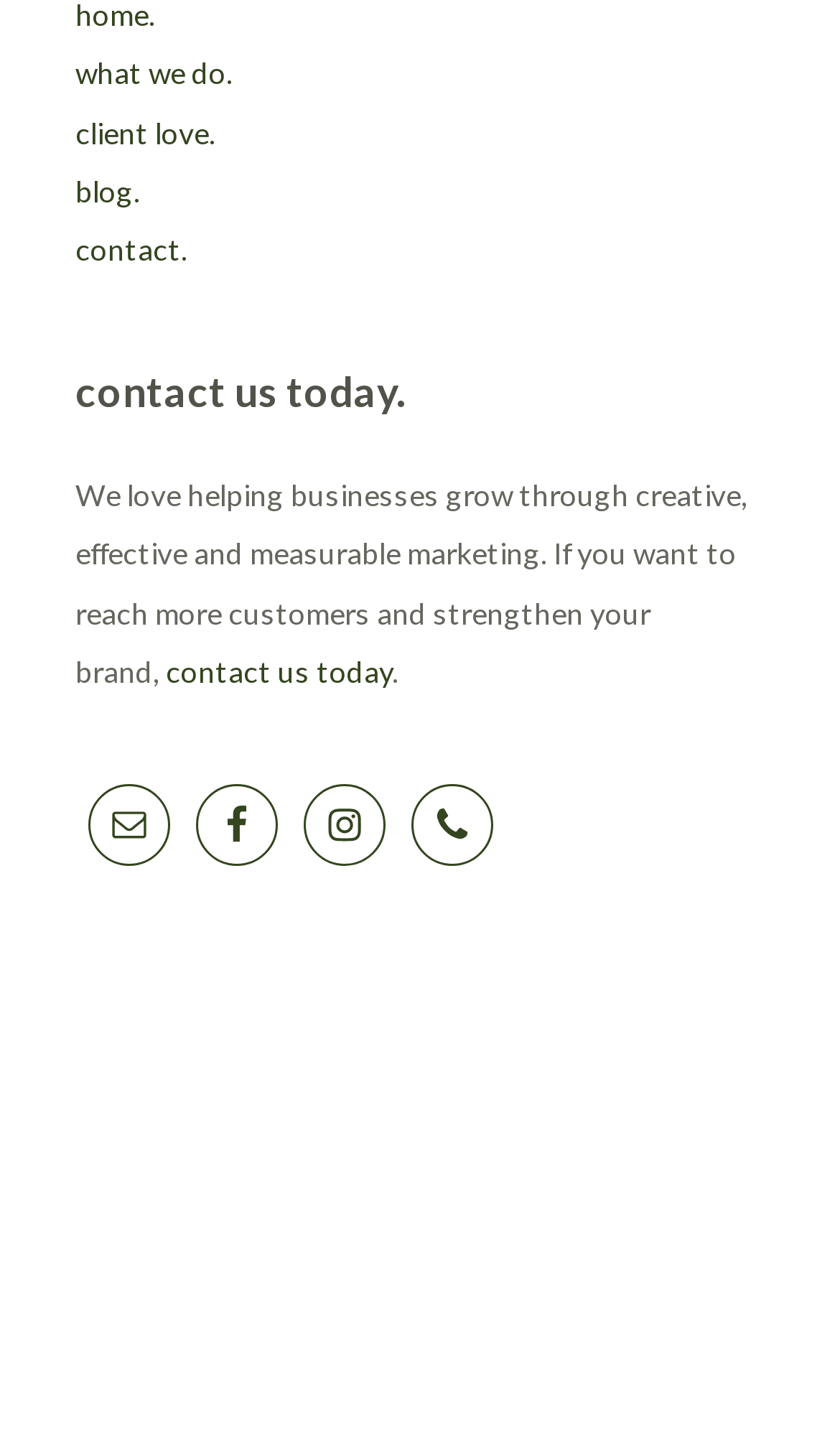Locate the bounding box coordinates of the clickable element to fulfill the following instruction: "Share on Facebook". Provide the coordinates as four float numbers between 0 and 1 in the format [left, top, right, bottom].

None